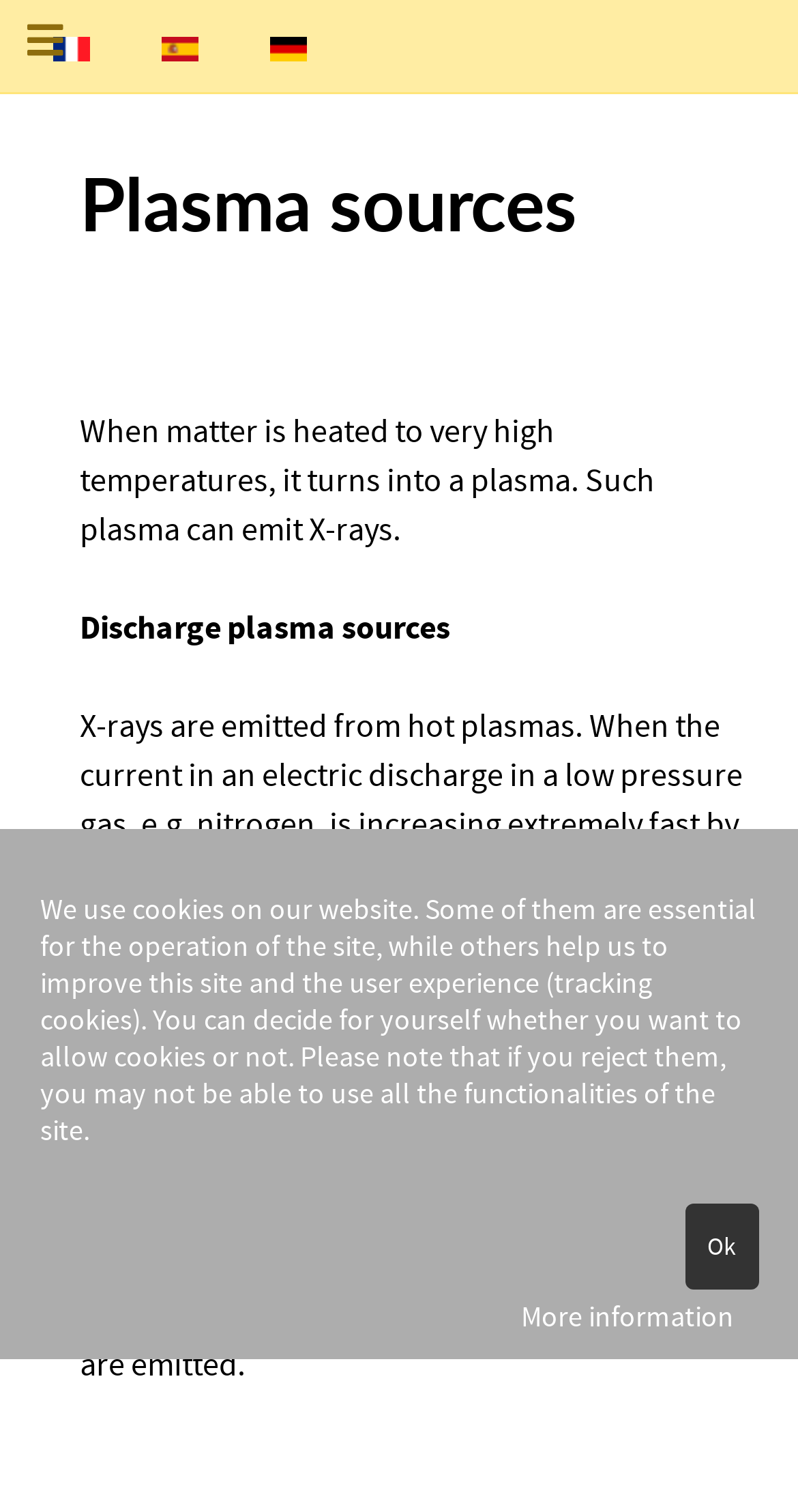Provide the bounding box coordinates in the format (top-left x, top-left y, bottom-right x, bottom-right y). All values are floating point numbers between 0 and 1. Determine the bounding box coordinate of the UI element described as: Ok

[0.858, 0.796, 0.95, 0.853]